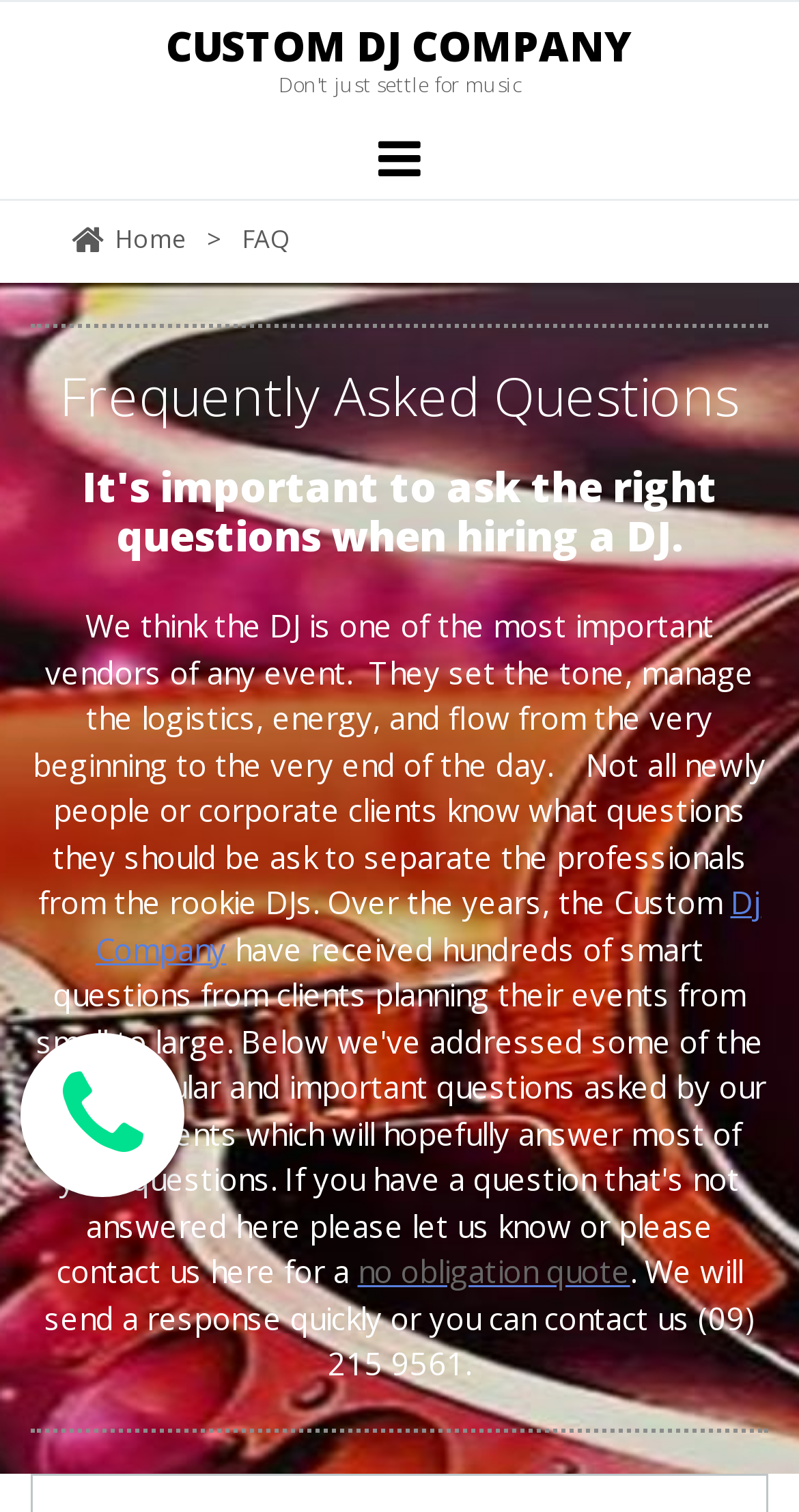Answer the following query with a single word or phrase:
What is the name of the company?

Custom DJ Company